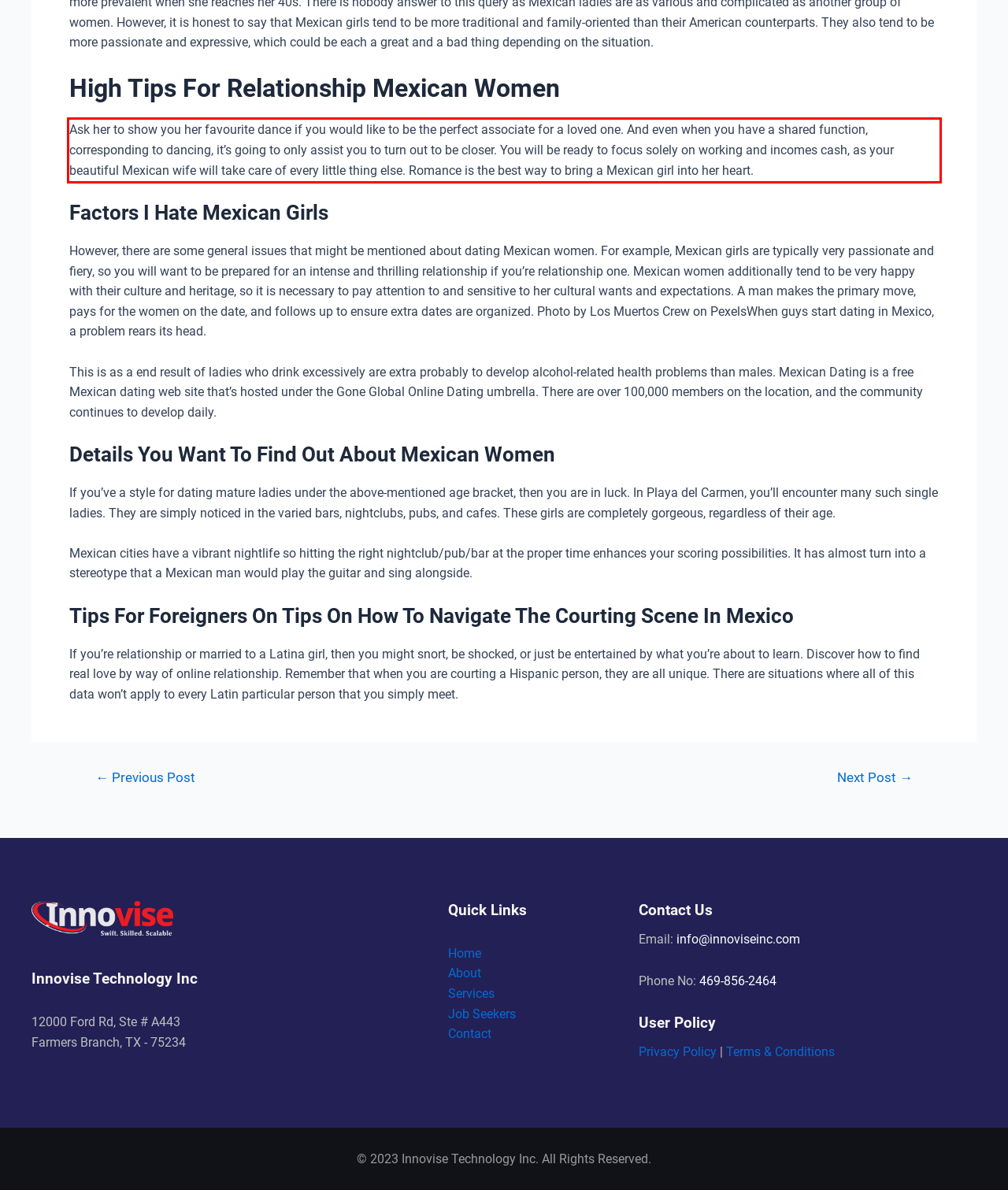Examine the webpage screenshot and use OCR to recognize and output the text within the red bounding box.

Ask her to show you her favourite dance if you would like to be the perfect associate for a loved one. And even when you have a shared function, corresponding to dancing, it’s going to only assist you to turn out to be closer. You will be ready to focus solely on working and incomes cash, as your beautiful Mexican wife will take care of every little thing else. Romance is the best way to bring a Mexican girl into her heart.